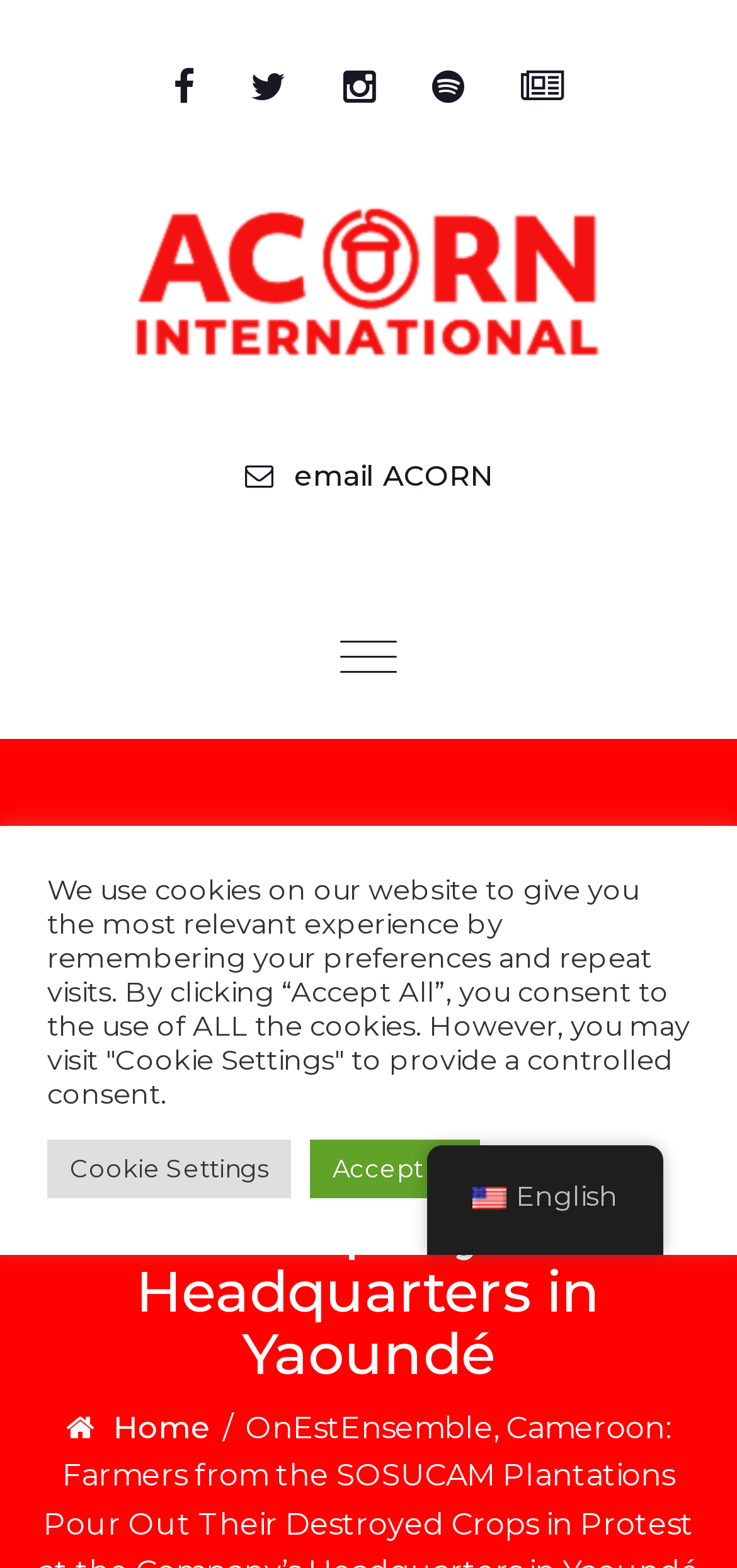What is the topic of the main article?
Please answer the question with a single word or phrase, referencing the image.

Farmers' protest